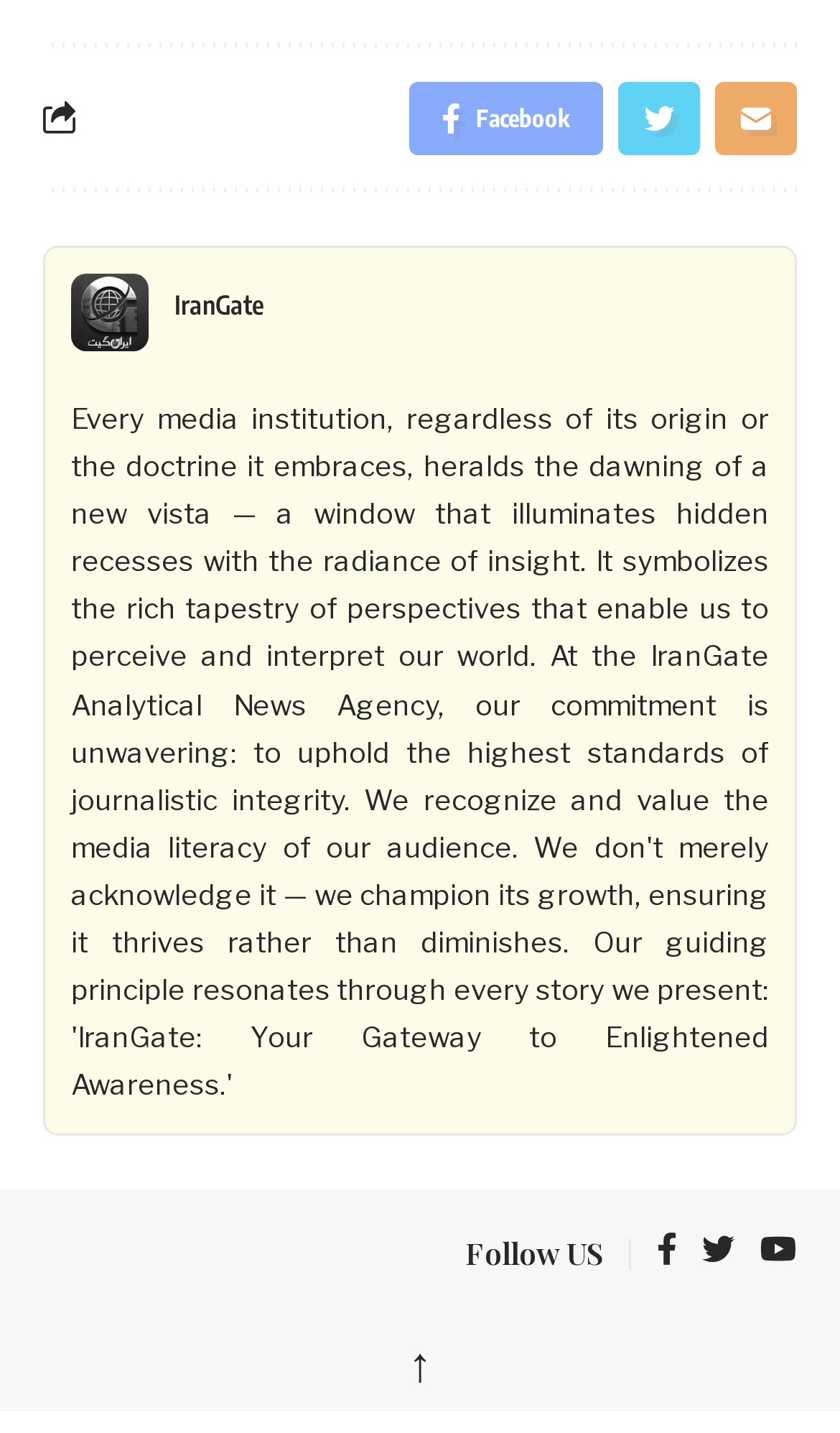Determine the bounding box coordinates for the HTML element mentioned in the following description: "parent_node: Follow US aria-label="YouTube"". The coordinates should be a list of four floats ranging from 0 to 1, represented as [left, top, right, bottom].

[0.905, 0.853, 0.949, 0.896]